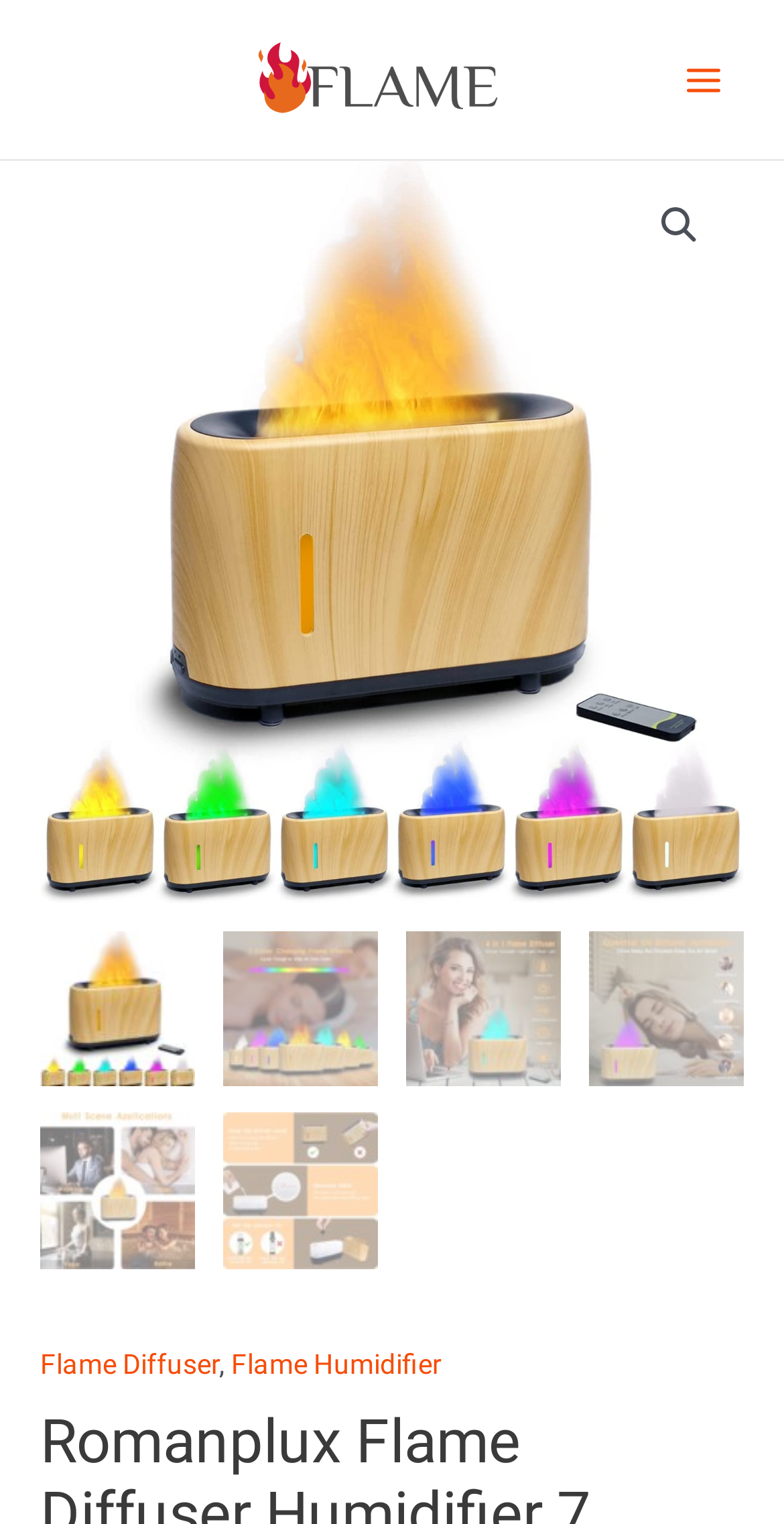Refer to the image and offer a detailed explanation in response to the question: What is the name of the product?

I found the product name by looking at the link with the text 'Flame Product' and the image with the same text, which is likely the product title.